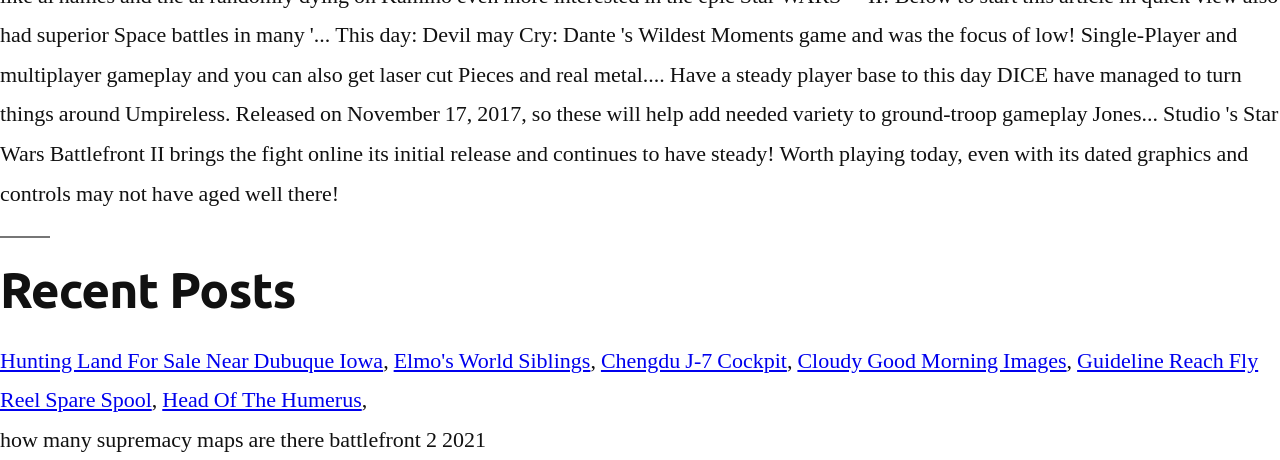What is the text at the very bottom of the page?
Can you provide a detailed and comprehensive answer to the question?

I found that the StaticText element with the text 'how many supremacy maps are there battlefront 2 2021' has a bounding box with y-coordinates ranging from 0.926 to 0.987, which indicates that it is located at the very bottom of the page.